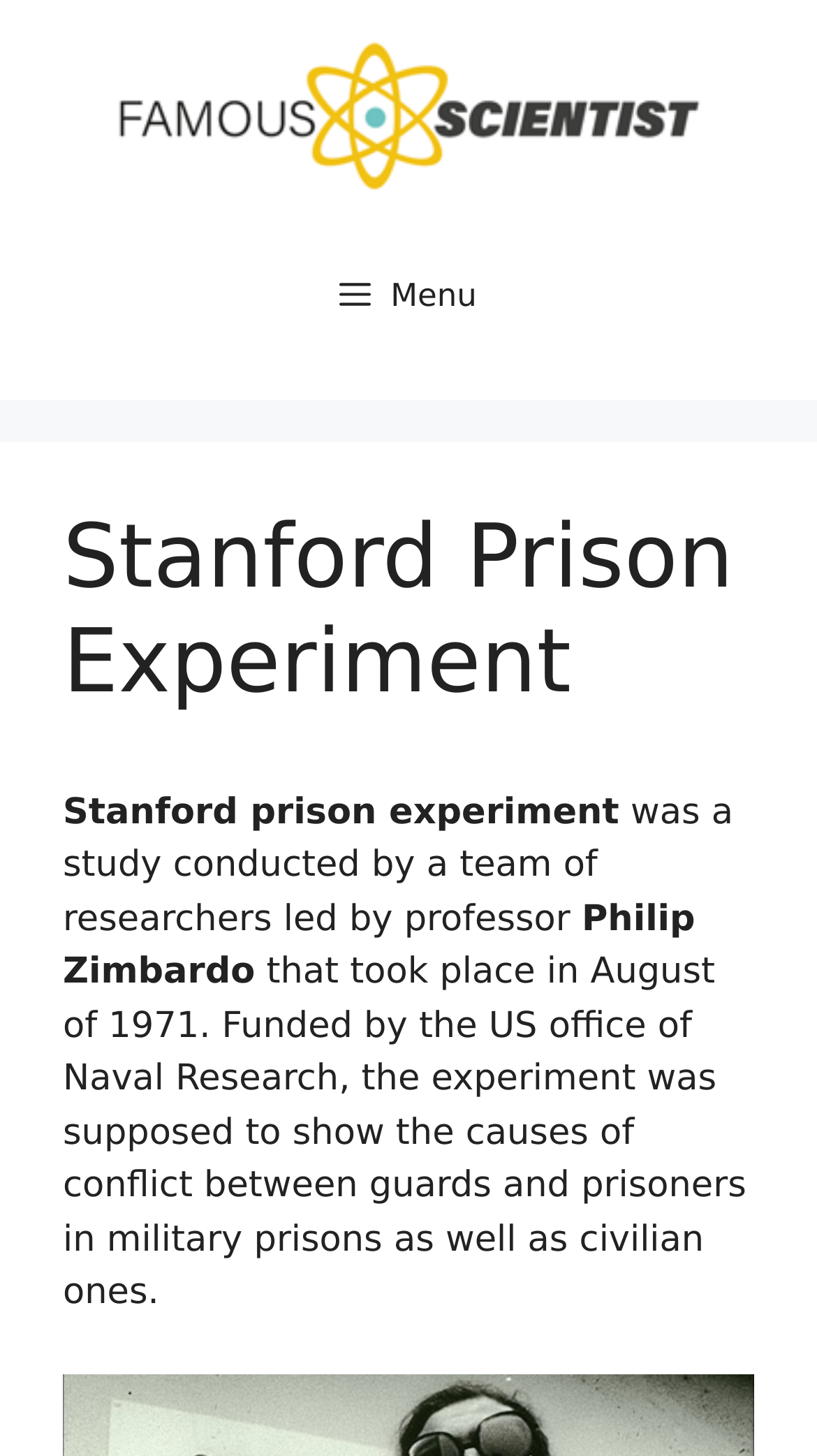Find the coordinates for the bounding box of the element with this description: "alt="Famous Scientist"".

[0.141, 0.065, 0.859, 0.094]